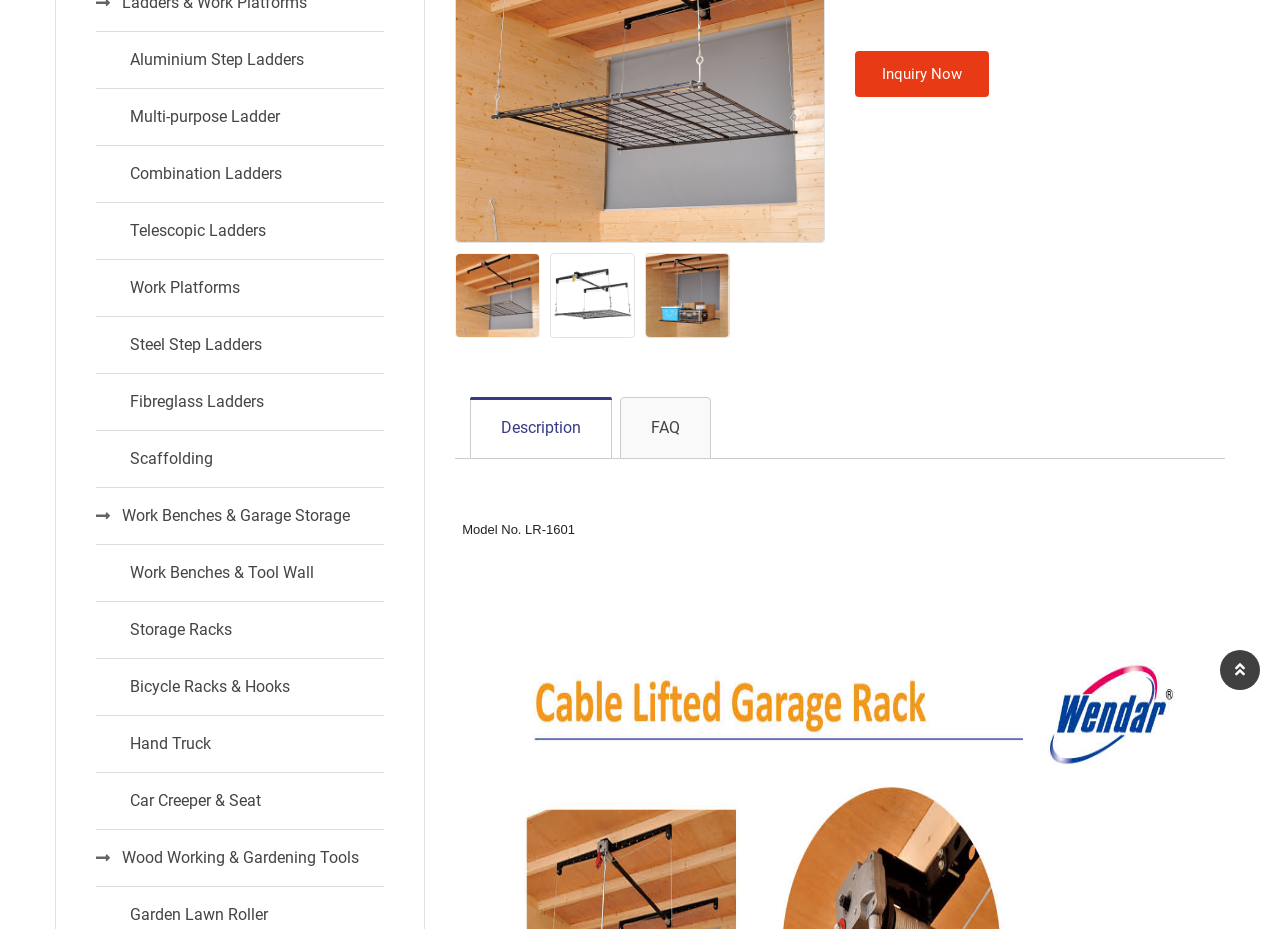Find the bounding box of the UI element described as: "Prev". The bounding box coordinates should be given as four float values between 0 and 1, i.e., [left, top, right, bottom].

None